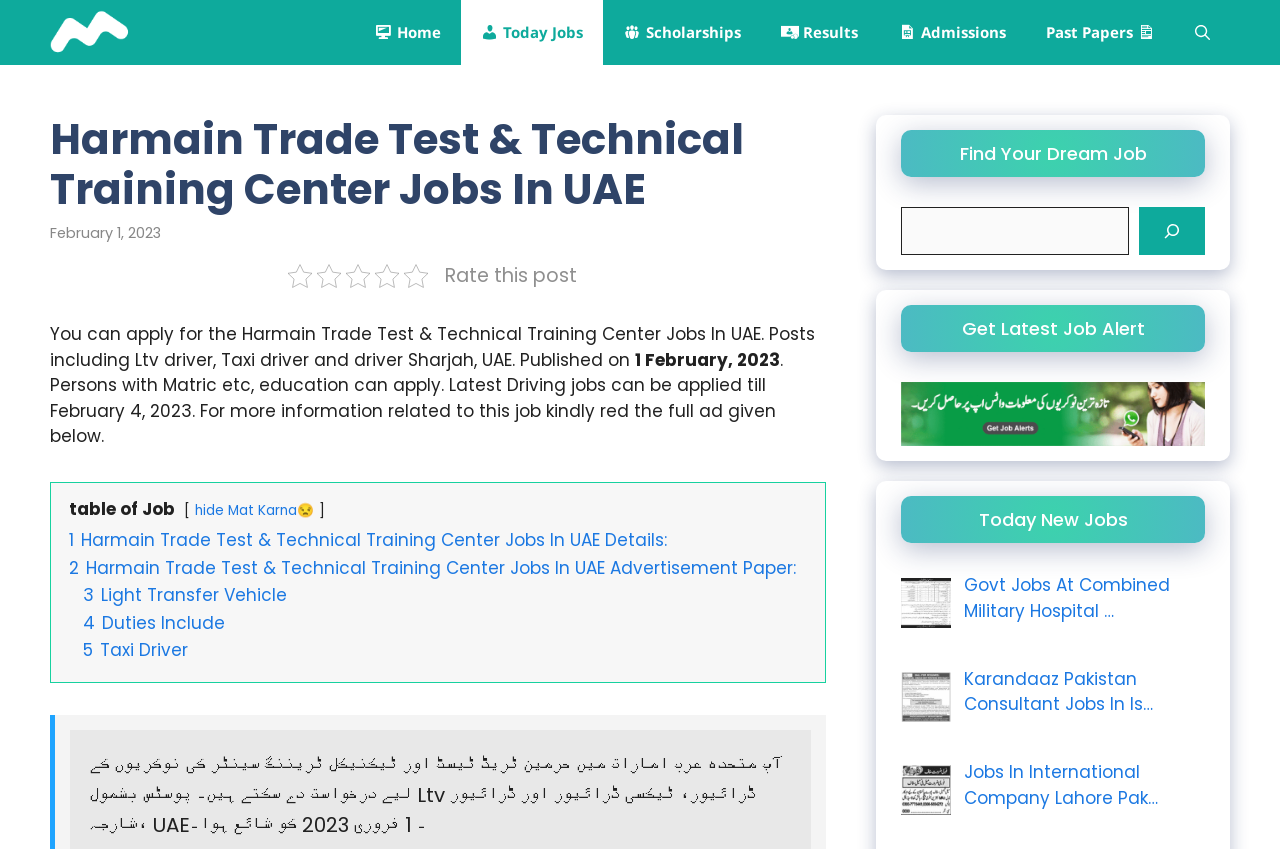Kindly determine the bounding box coordinates for the area that needs to be clicked to execute this instruction: "Check 'Get Latest Job Alert'".

[0.704, 0.359, 0.941, 0.414]